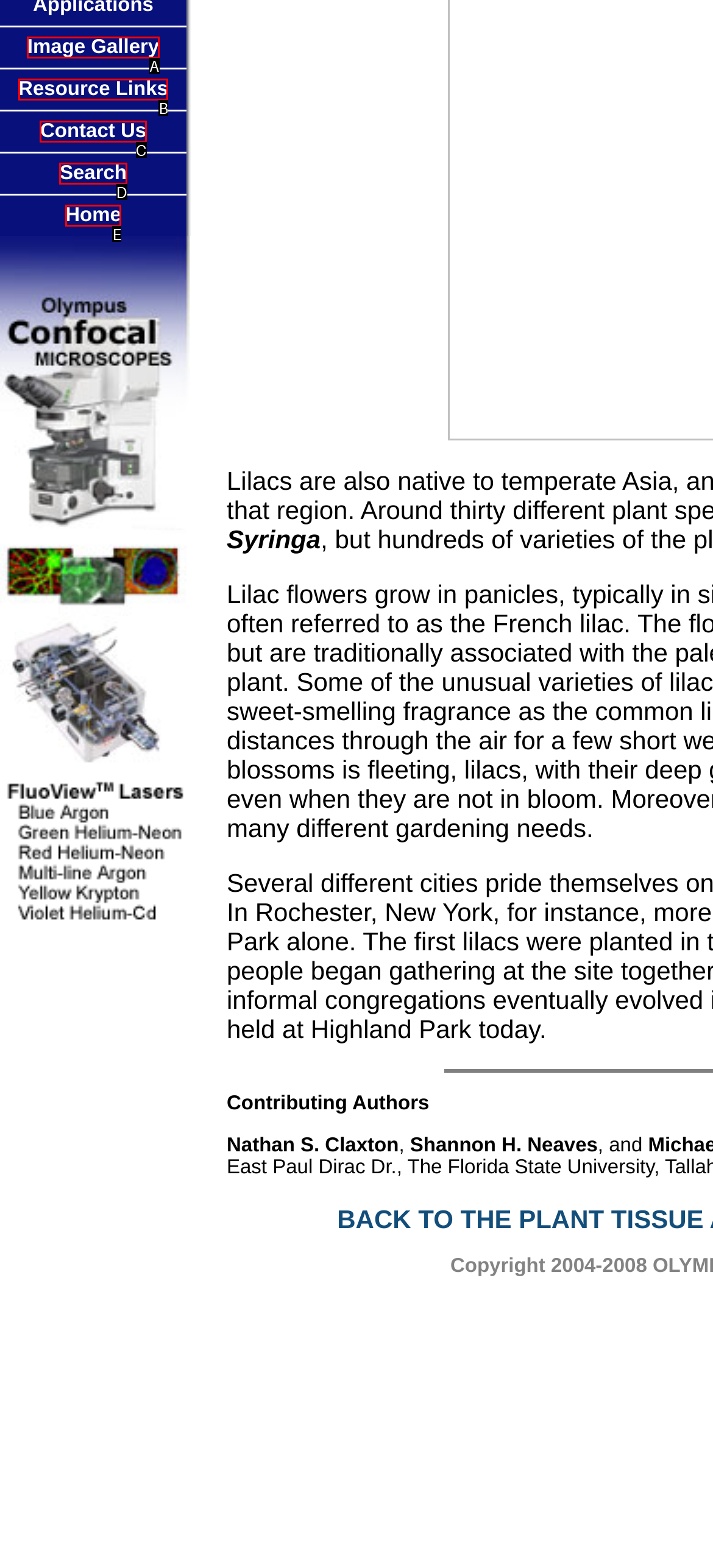Match the following description to the correct HTML element: Search Indicate your choice by providing the letter.

D